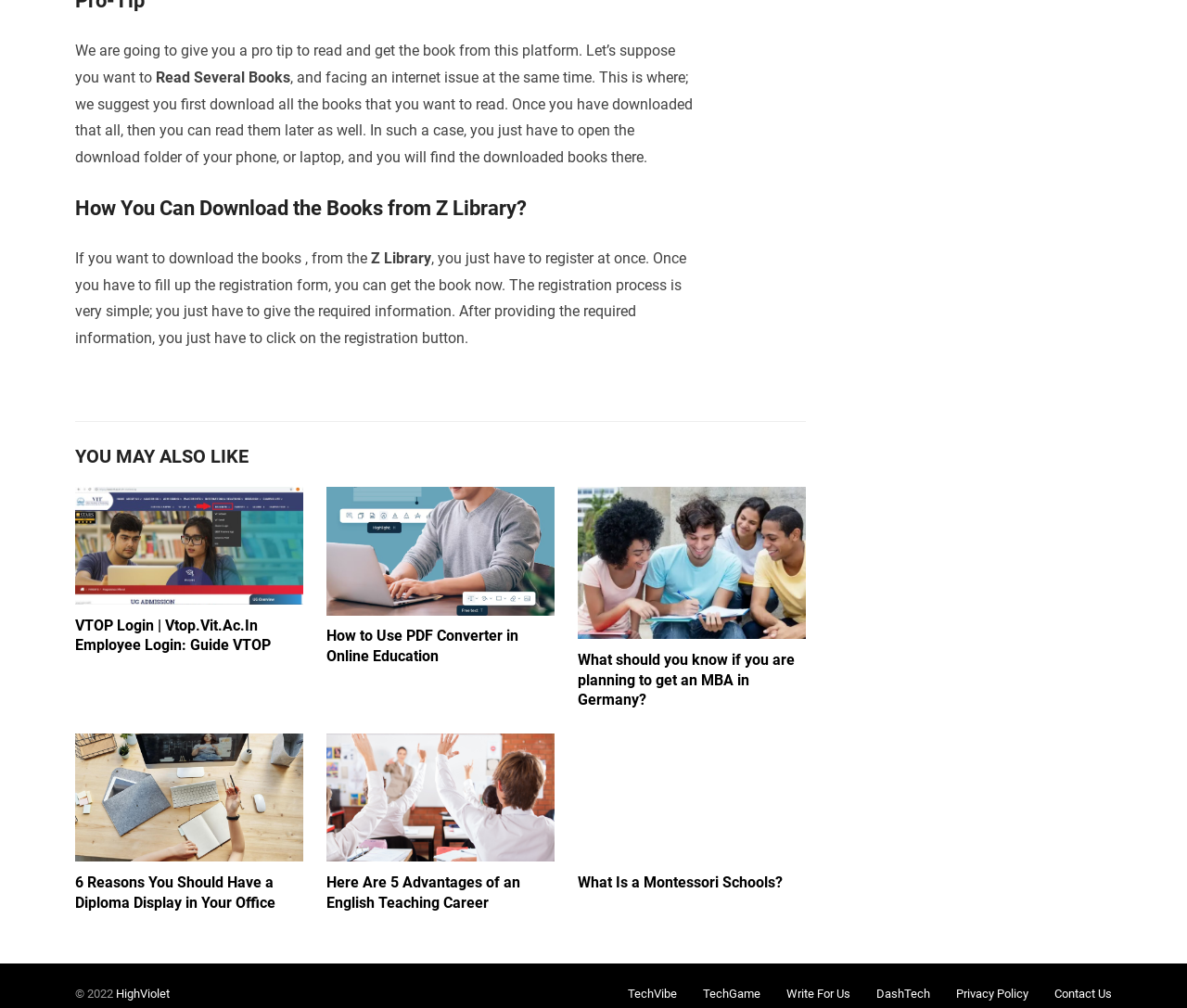What is the suggested action when facing an internet issue?
Answer the question using a single word or phrase, according to the image.

Download all the books